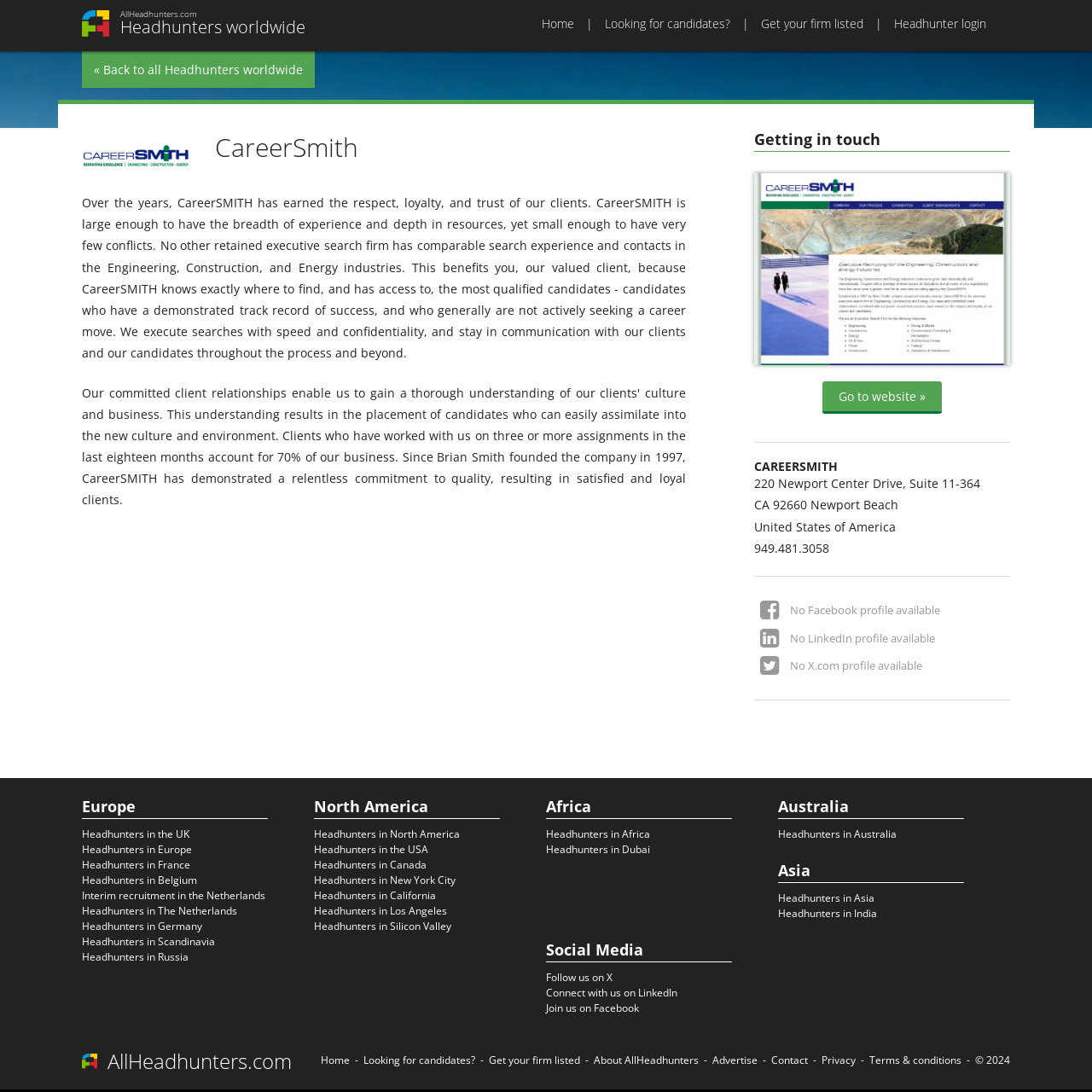Determine the bounding box coordinates for the element that should be clicked to follow this instruction: "Click on 'Headhunters worldwide'". The coordinates should be given as four float numbers between 0 and 1, in the format [left, top, right, bottom].

[0.075, 0.003, 0.28, 0.042]